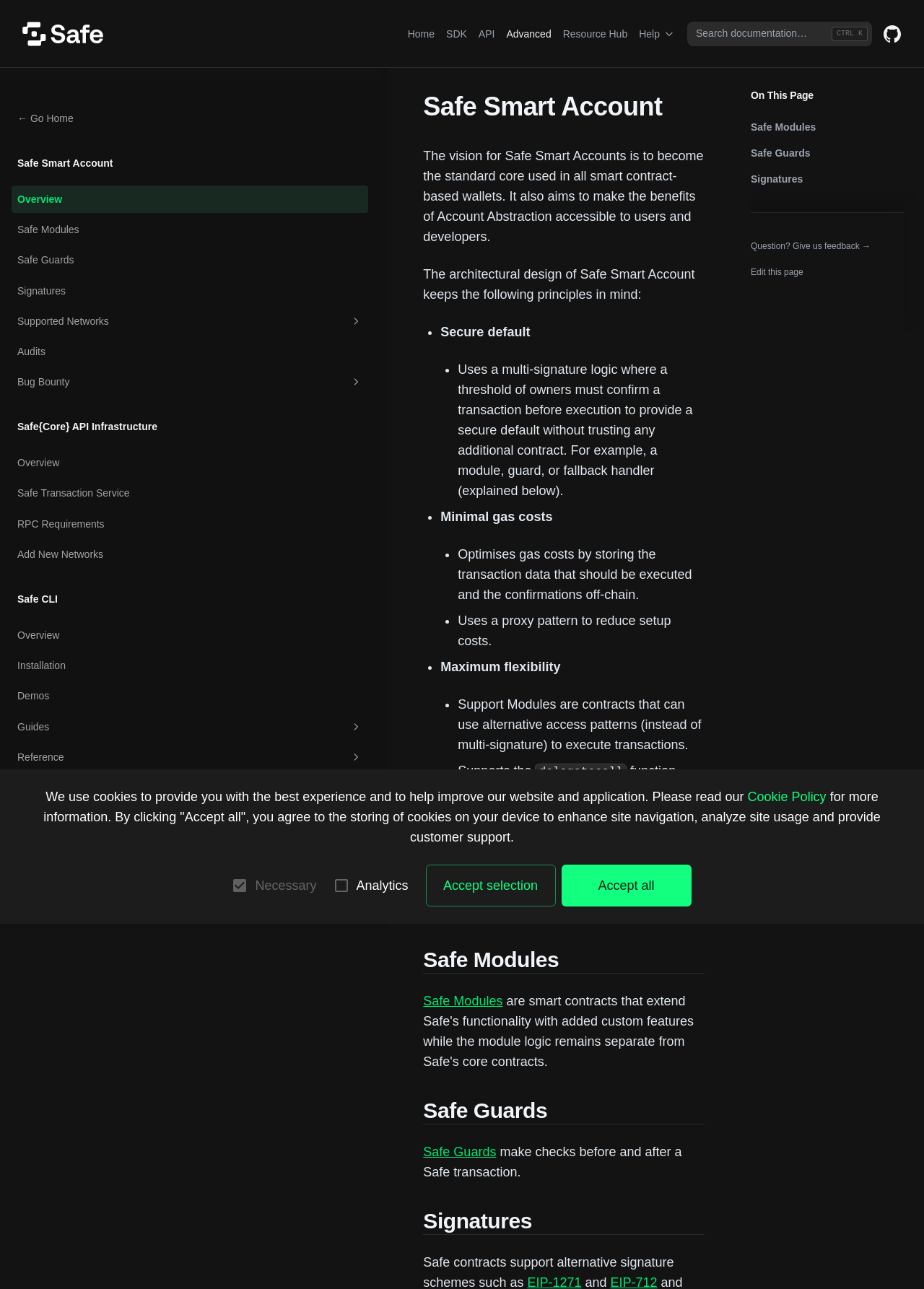Provide a thorough and detailed response to the question by examining the image: 
What is the function of the 'delegatecall' function?

Based on the webpage's content, specifically the paragraph under the heading 'Safe Smart Account', it is stated that the 'delegatecall' function 'introduces complex execution logic by loading instructions from other contracts and executing via a Safe Smart Account.' This indicates that the function of the 'delegatecall' function is to introduce complex execution logic.